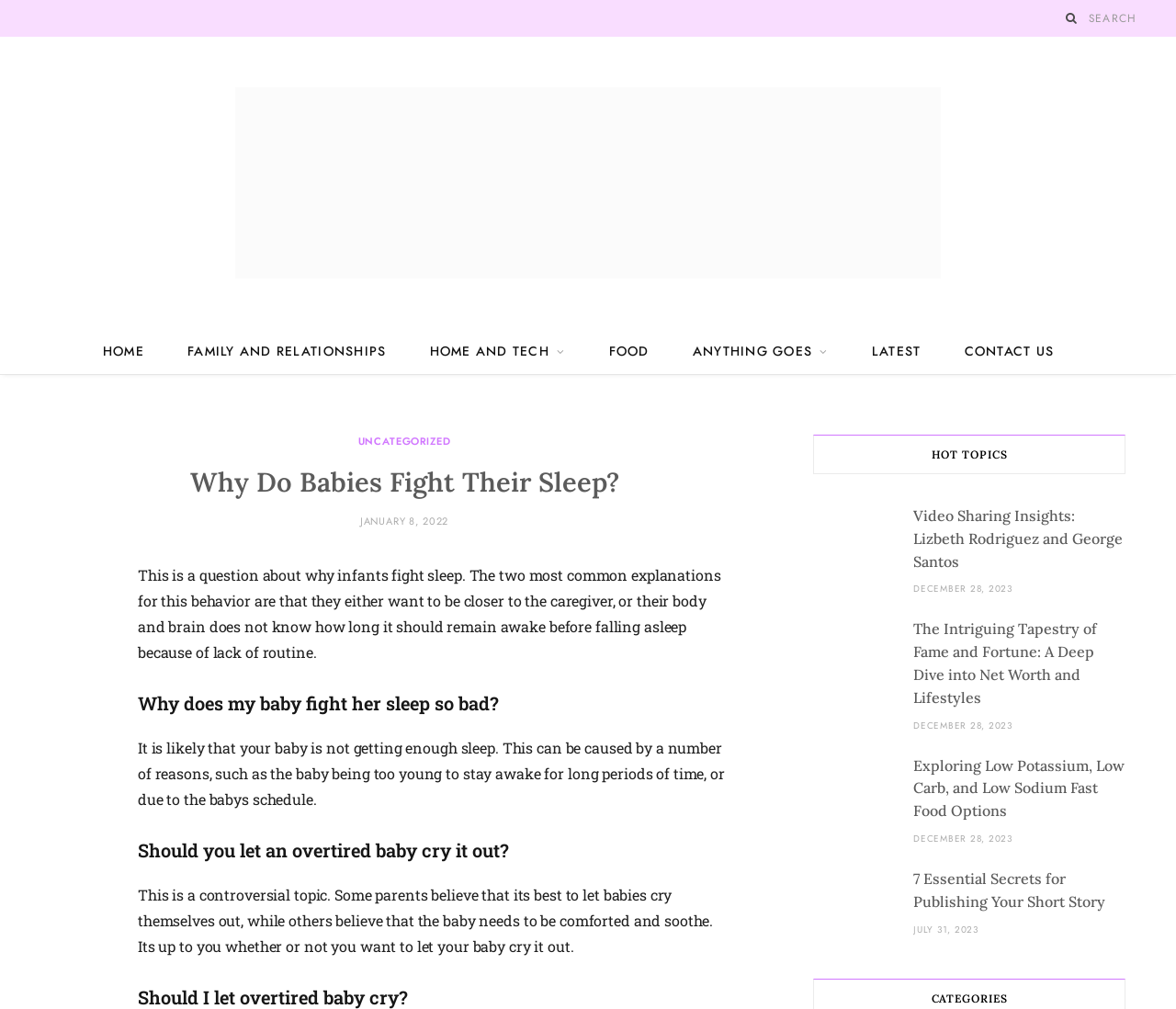Answer this question using a single word or a brief phrase:
What is the date of the blog post '7 Essential Secrets for Publishing Your Short Story'?

JULY 31, 2023